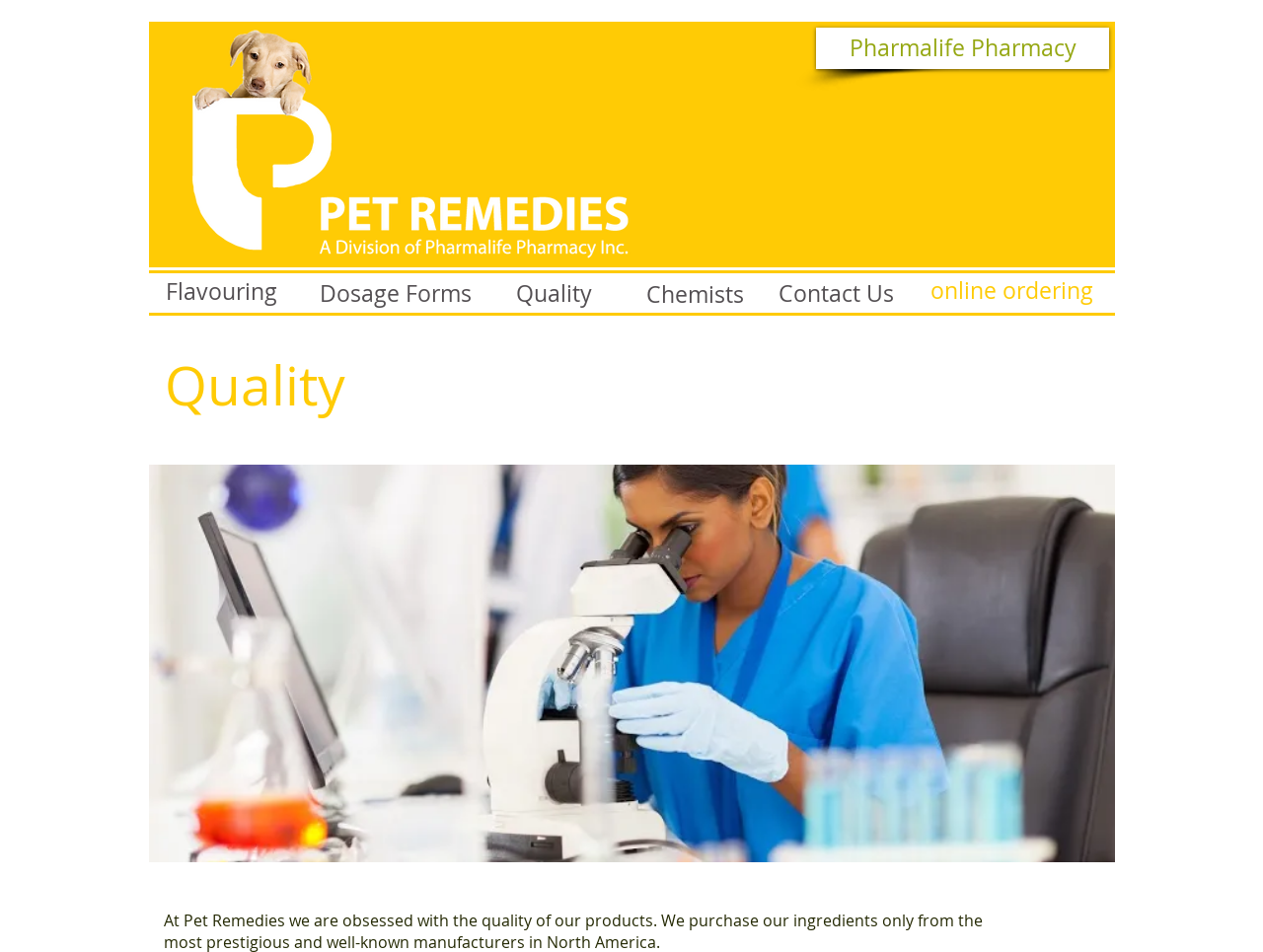Can you identify the bounding box coordinates of the clickable region needed to carry out this instruction: 'learn about Dosage Forms'? The coordinates should be four float numbers within the range of 0 to 1, stated as [left, top, right, bottom].

[0.248, 0.287, 0.378, 0.331]